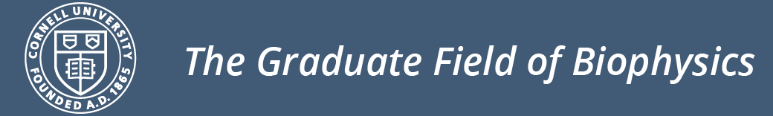Elaborate on the elements present in the image.

The image prominently features the title "The Graduate Field of Biophysics" in an elegant font, set against a rich blue background. Accompanying the text is the official emblem of Cornell University, which includes the university's name and founding year, 1865, depicted in a circular form. This visual serves to emphasize the prestigious academic program, highlighting its association with Cornell University. The design strikes a balance between professionalism and academic rigor, underscoring the significance of the biophysics field within the university's educational offerings.